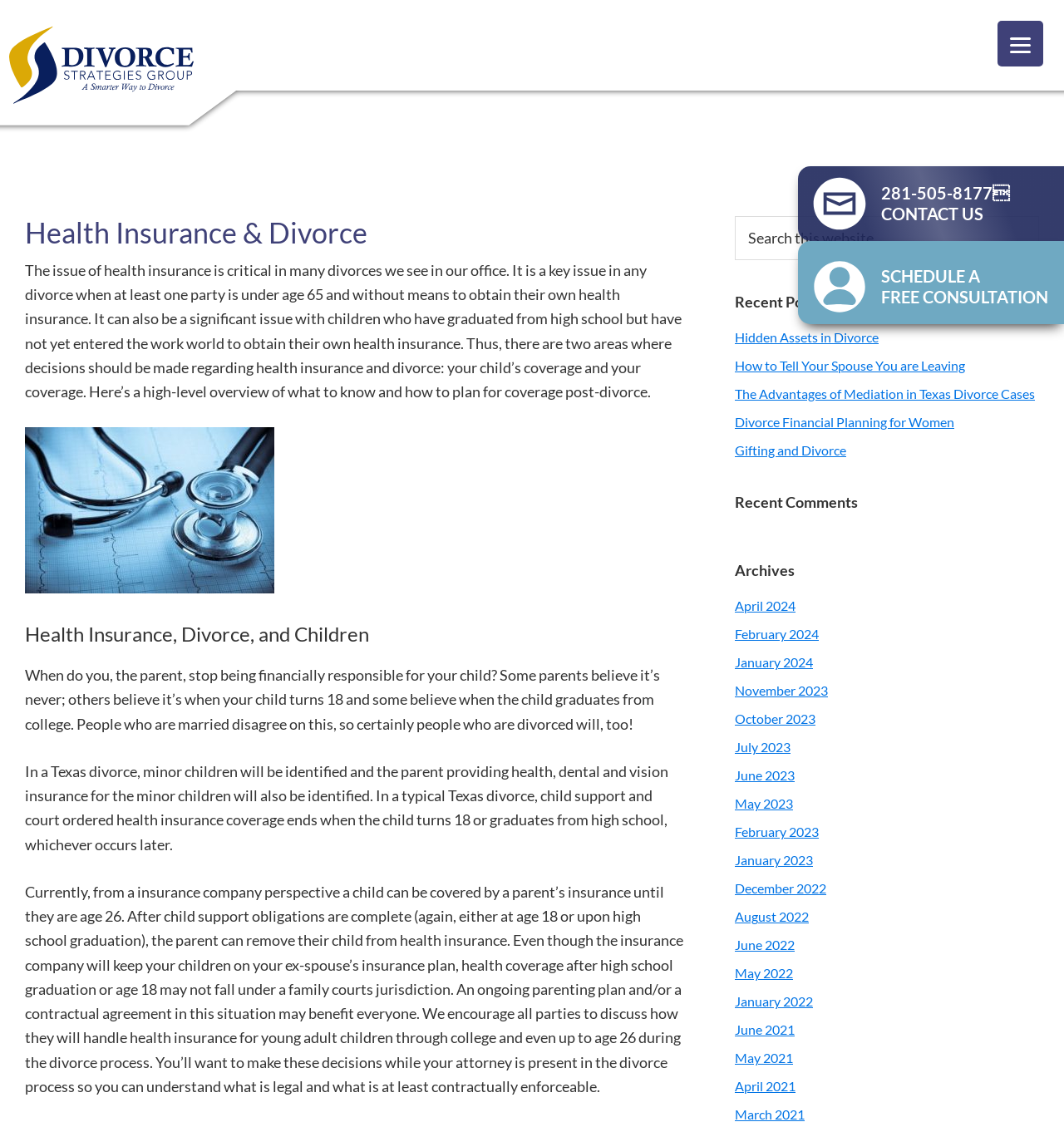Please examine the image and answer the question with a detailed explanation:
Who is the target audience for this webpage?

The target audience for this webpage appears to be people going through divorce, particularly those who are concerned about health insurance for themselves and their children, as evidenced by the content discussing the importance of health insurance in divorce cases and the specific scenarios and considerations for parents.